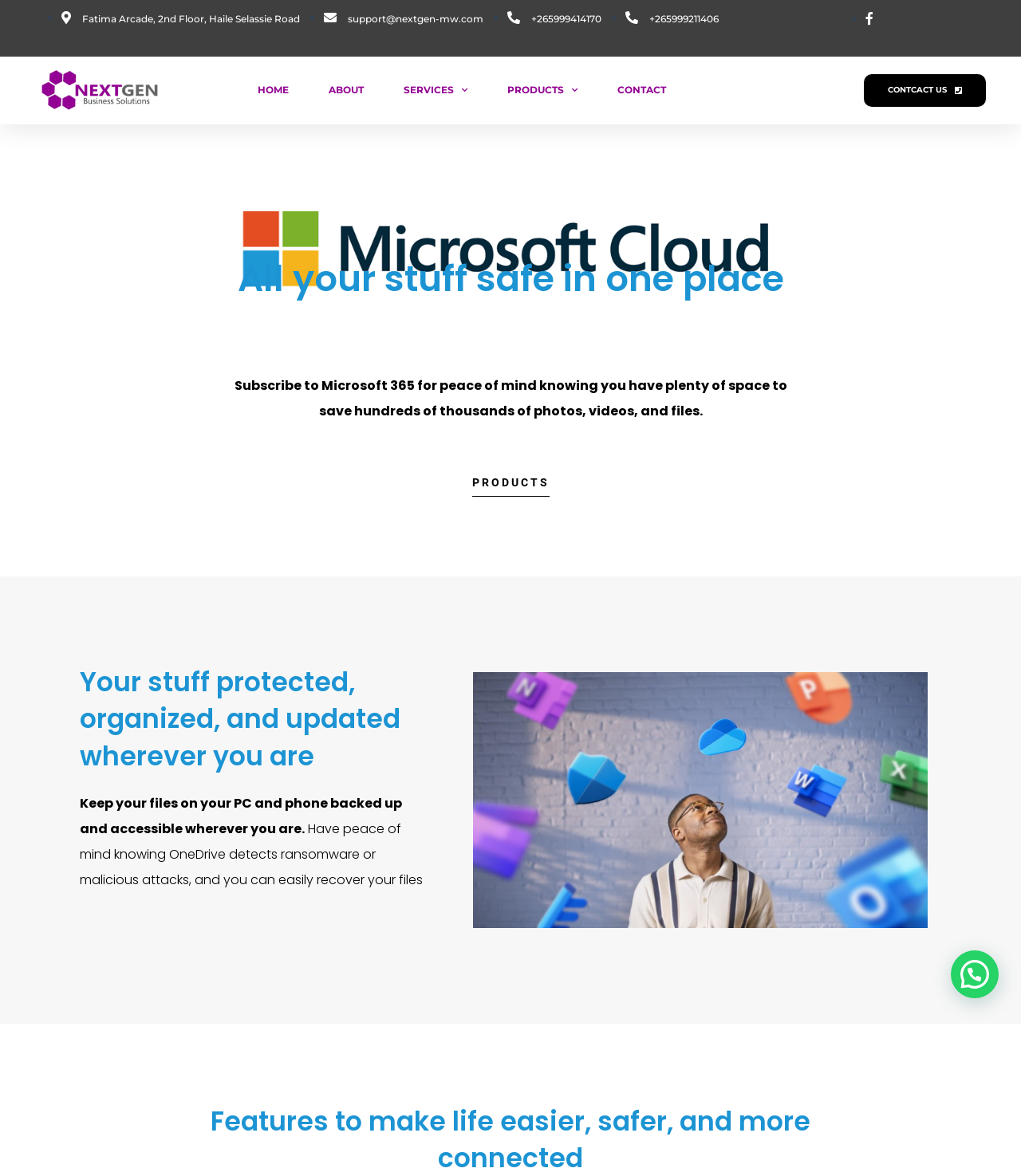Give a detailed account of the webpage, highlighting key information.

The webpage is about Microsoft Cloud, specifically the Nextgen platform. At the top, there is a list of contact information, including an address, two email addresses, and two phone numbers, each preceded by a bullet point. 

Below the contact information, there is a navigation menu with five links: HOME, ABOUT, SERVICES, PRODUCTS, and CONTACT. The SERVICES and PRODUCTS links have dropdown menus.

On the main content area, there is a section with a heading that reads "All your stuff safe in one place". Below the heading, there is a paragraph of text describing the benefits of subscribing to Microsoft 365, including having plenty of space to save files and having peace of mind knowing that files are protected.

Further down, there is another section with a heading that reads "Your stuff protected, organized, and updated wherever you are". This section has two paragraphs of text, one describing the ability to access files from anywhere, and another describing the security features of OneDrive, including ransomware detection and file recovery.

There is also a link to the PRODUCTS page in the main content area. Additionally, there is a "CONTACT US" link at the bottom right corner of the page.